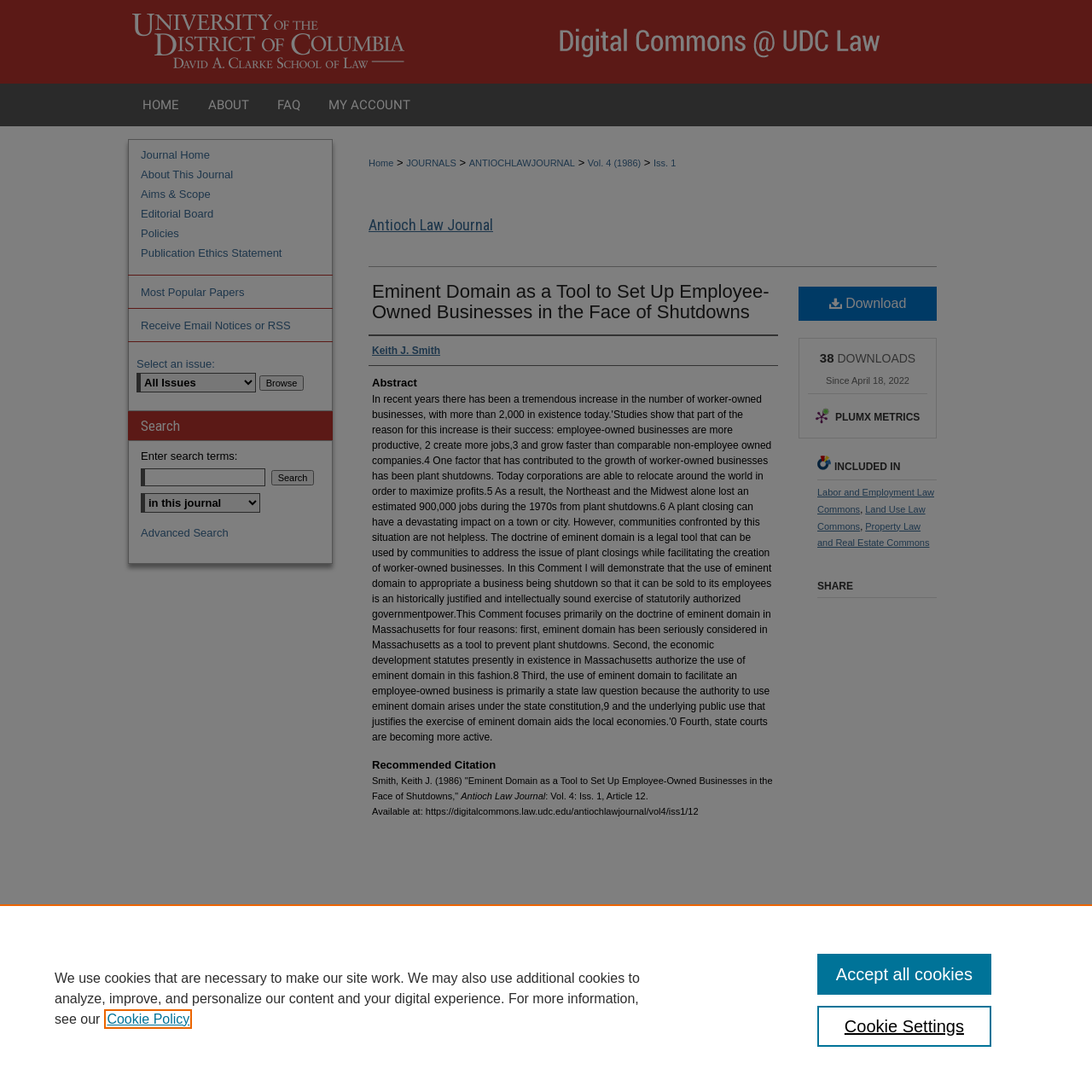Specify the bounding box coordinates of the region I need to click to perform the following instruction: "Search for something". The coordinates must be four float numbers in the range of 0 to 1, i.e., [left, top, right, bottom].

[0.129, 0.429, 0.243, 0.445]